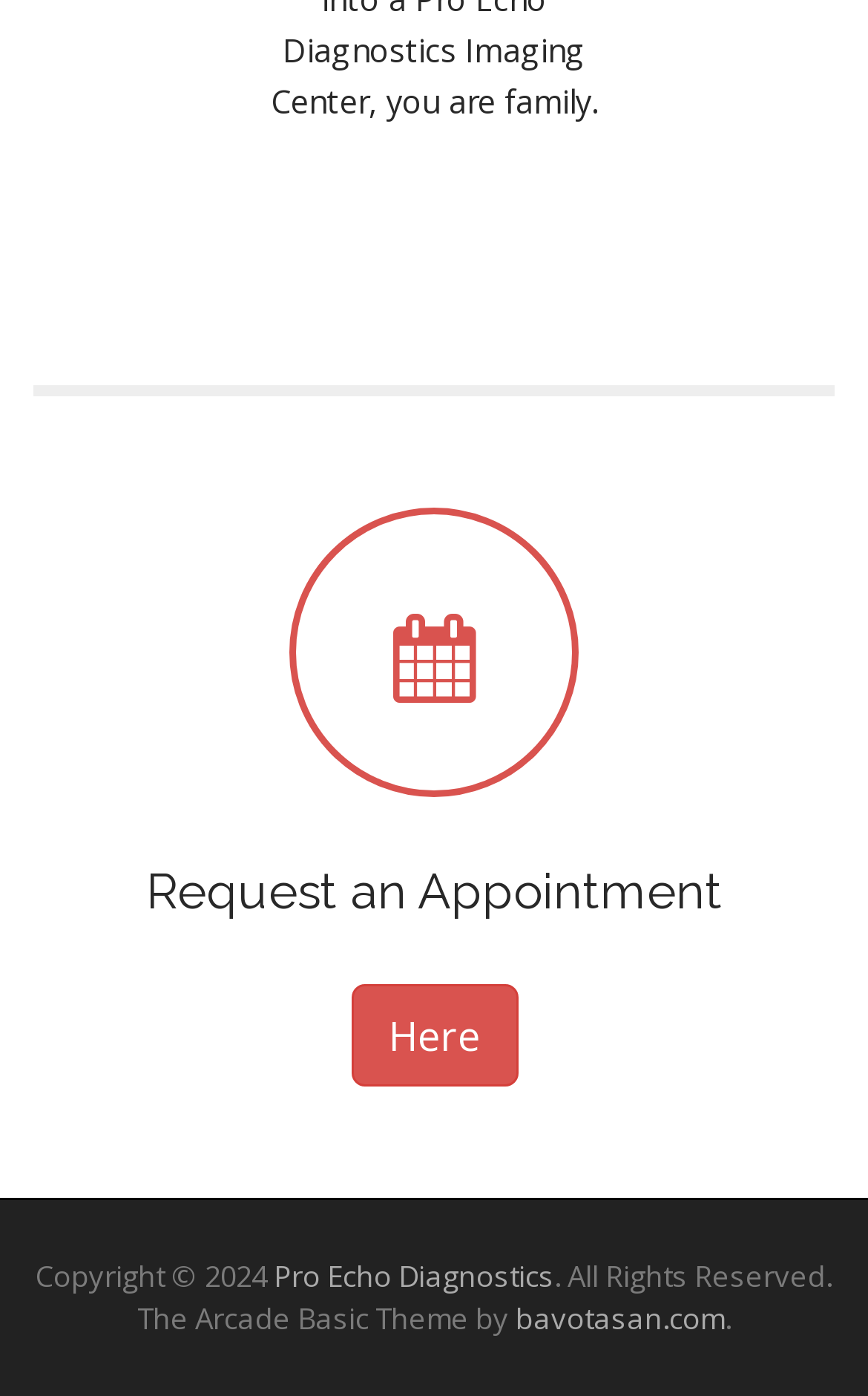What is the purpose of the 'Here' link?
Analyze the screenshot and provide a detailed answer to the question.

The link element with the text 'Here' does not provide enough context to determine its purpose. It may be related to the adjacent heading element 'Request an Appointment', but its exact purpose is unclear.